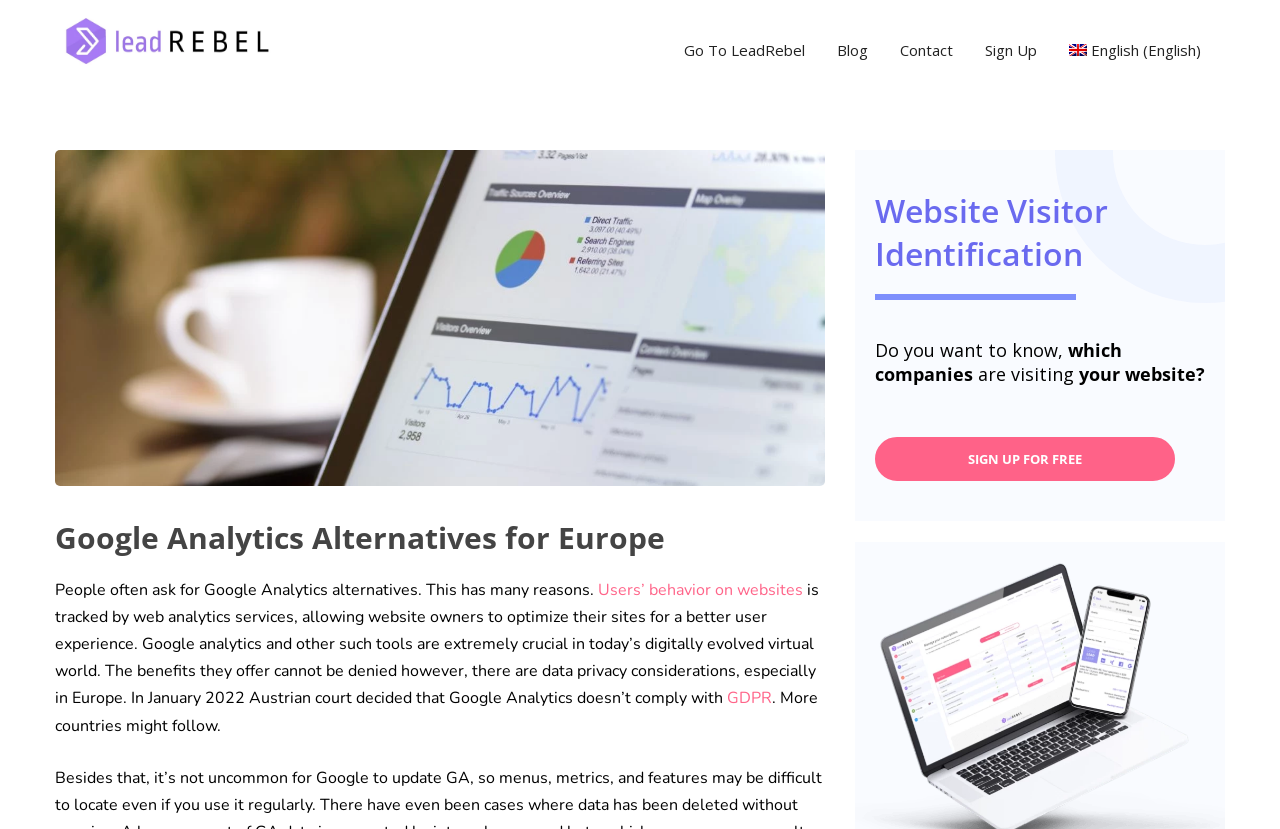What is the call-to-action on the webpage?
Please utilize the information in the image to give a detailed response to the question.

The webpage has a prominent call-to-action button that says 'SIGN UP FOR FREE', which suggests that users can sign up for a service or tool related to web analytics or visitor identification.